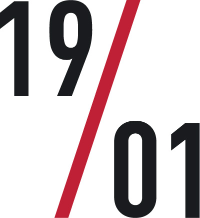Is the '19' larger than '01'?
From the details in the image, provide a complete and detailed answer to the question.

The '19' is positioned above the diagonal line and is slightly larger in size compared to '01', which is placed below the line, creating a visual hierarchy in the design.